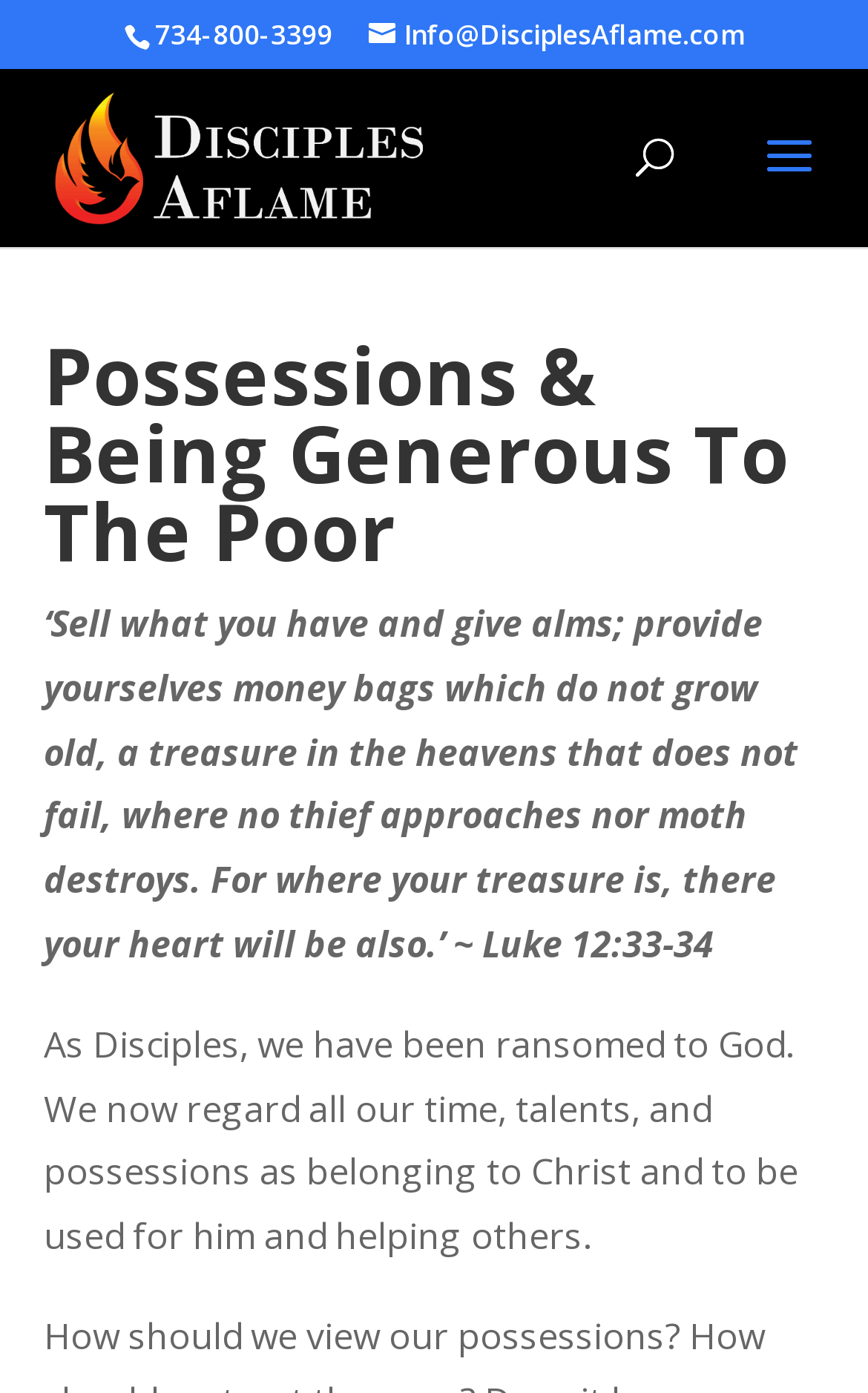What is the main topic of the webpage?
Give a one-word or short phrase answer based on the image.

Possessions and Generosity